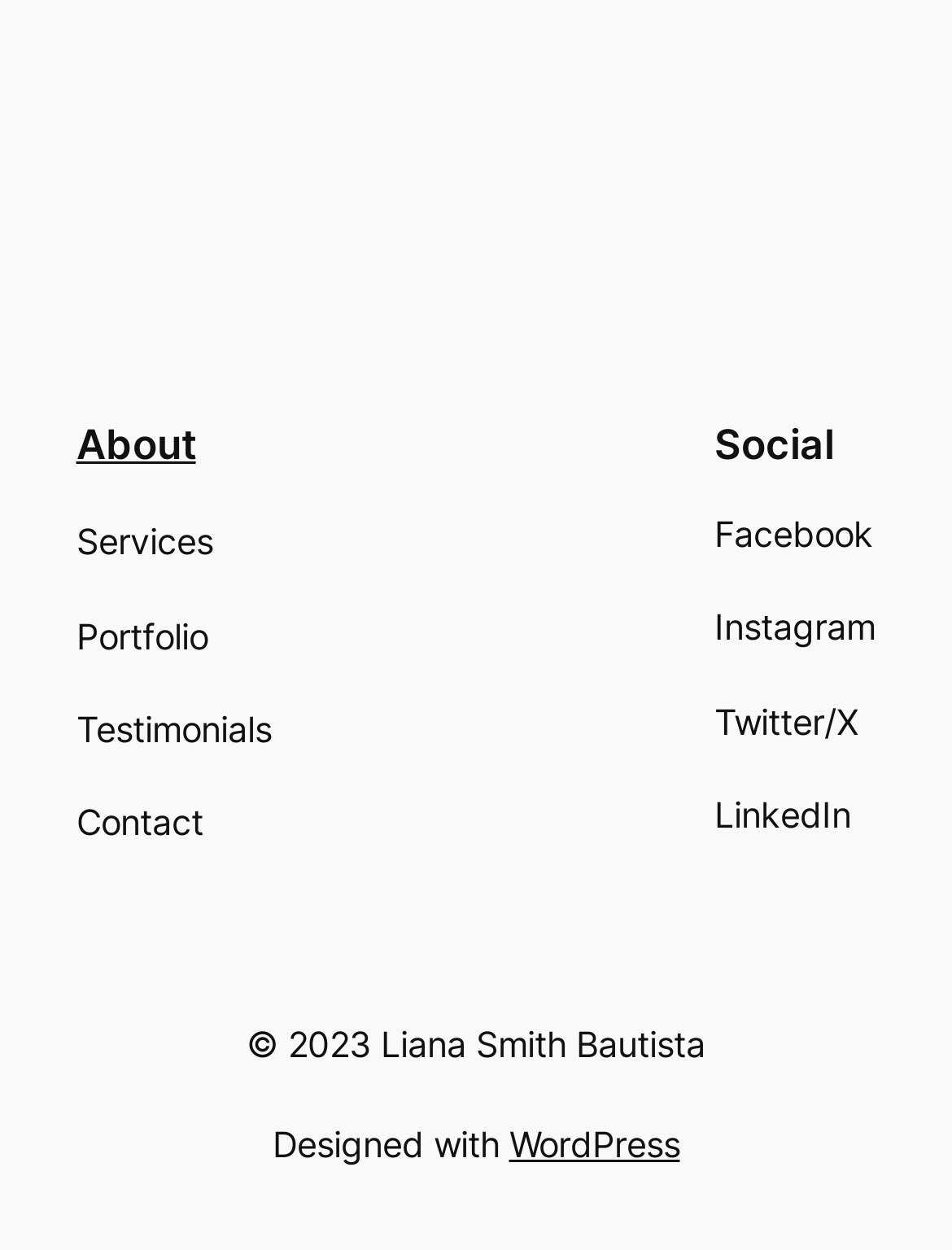How many social media links are available in the footer?
Look at the image and answer with only one word or phrase.

4